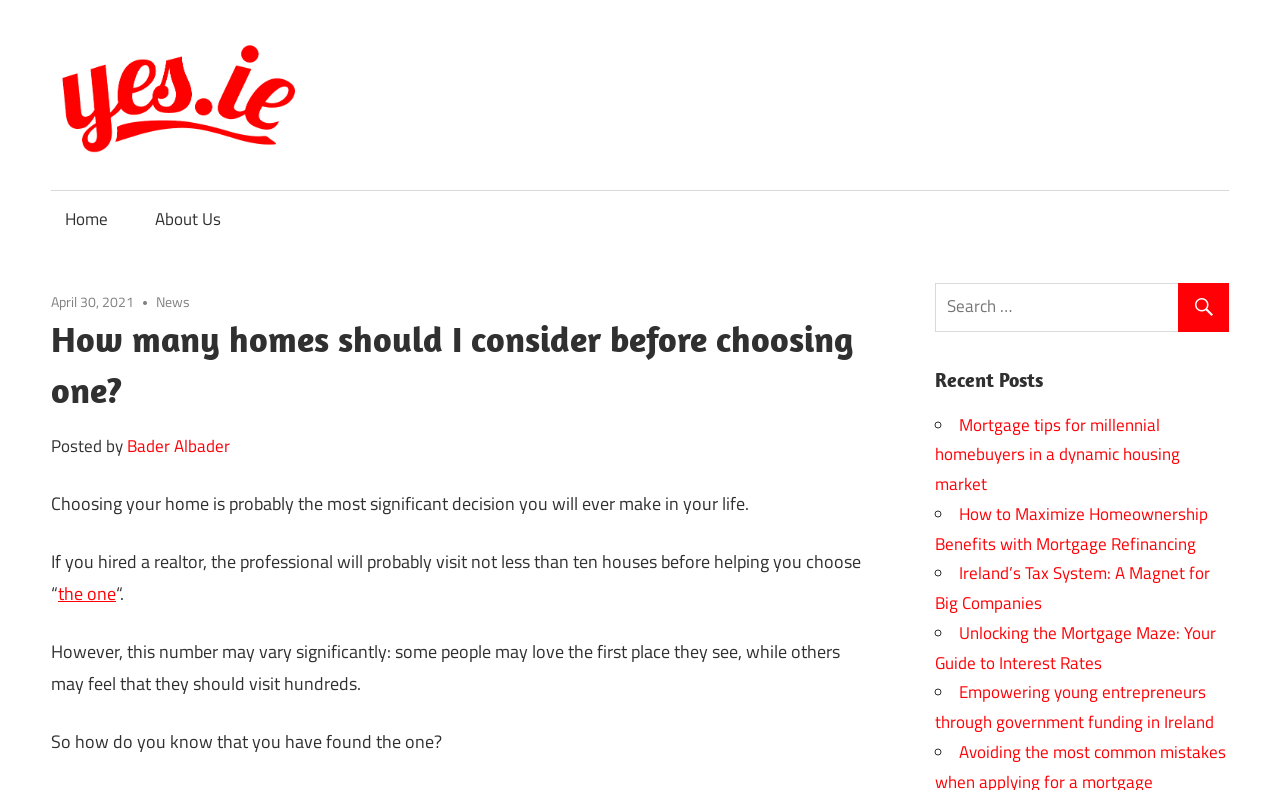Provide a one-word or short-phrase response to the question:
Is there a search function on the webpage?

Yes